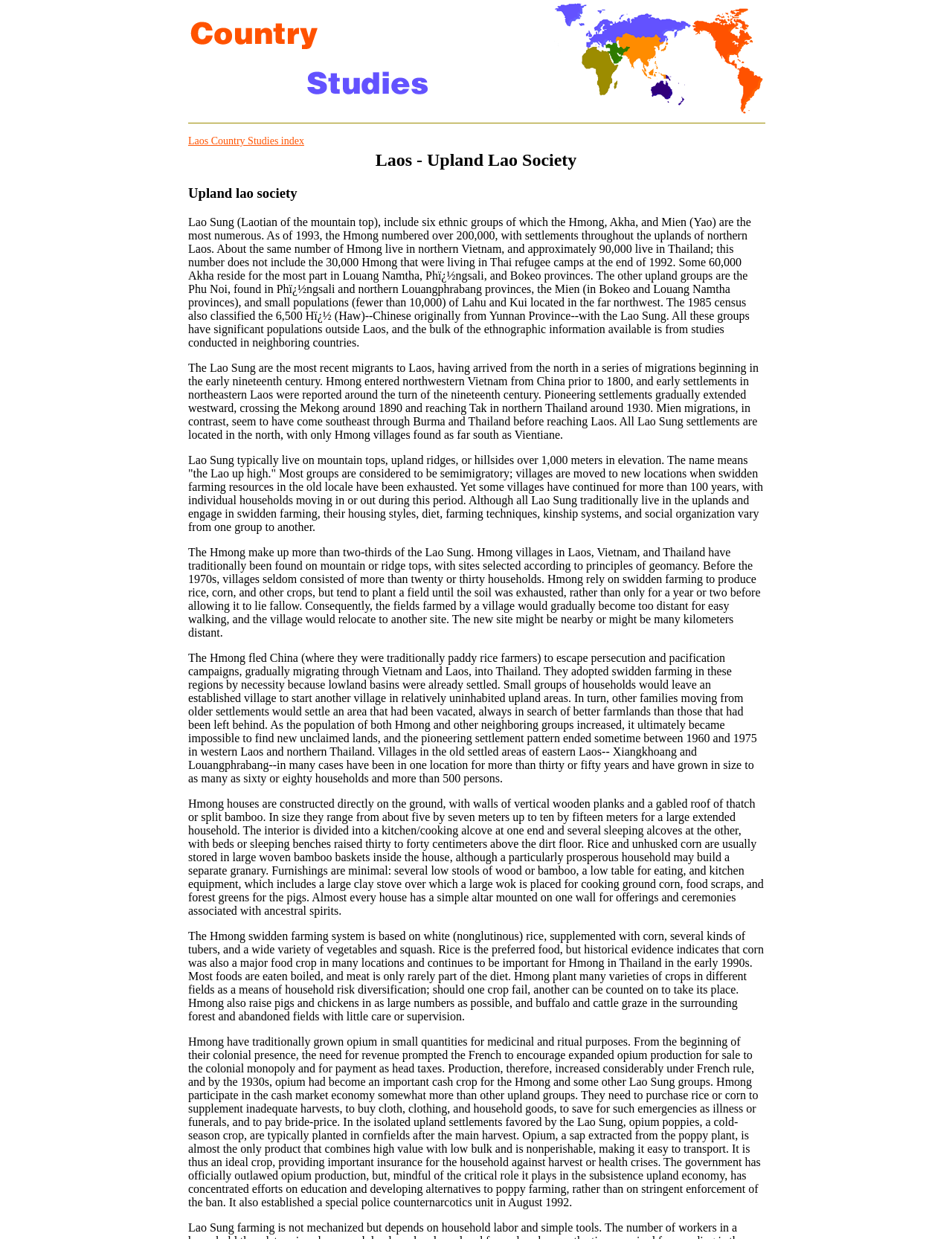Carefully examine the image and provide an in-depth answer to the question: What is the orientation of the separator?

I found a separator element with the property 'orientation: horizontal' which suggests that the orientation of the separator is horizontal.